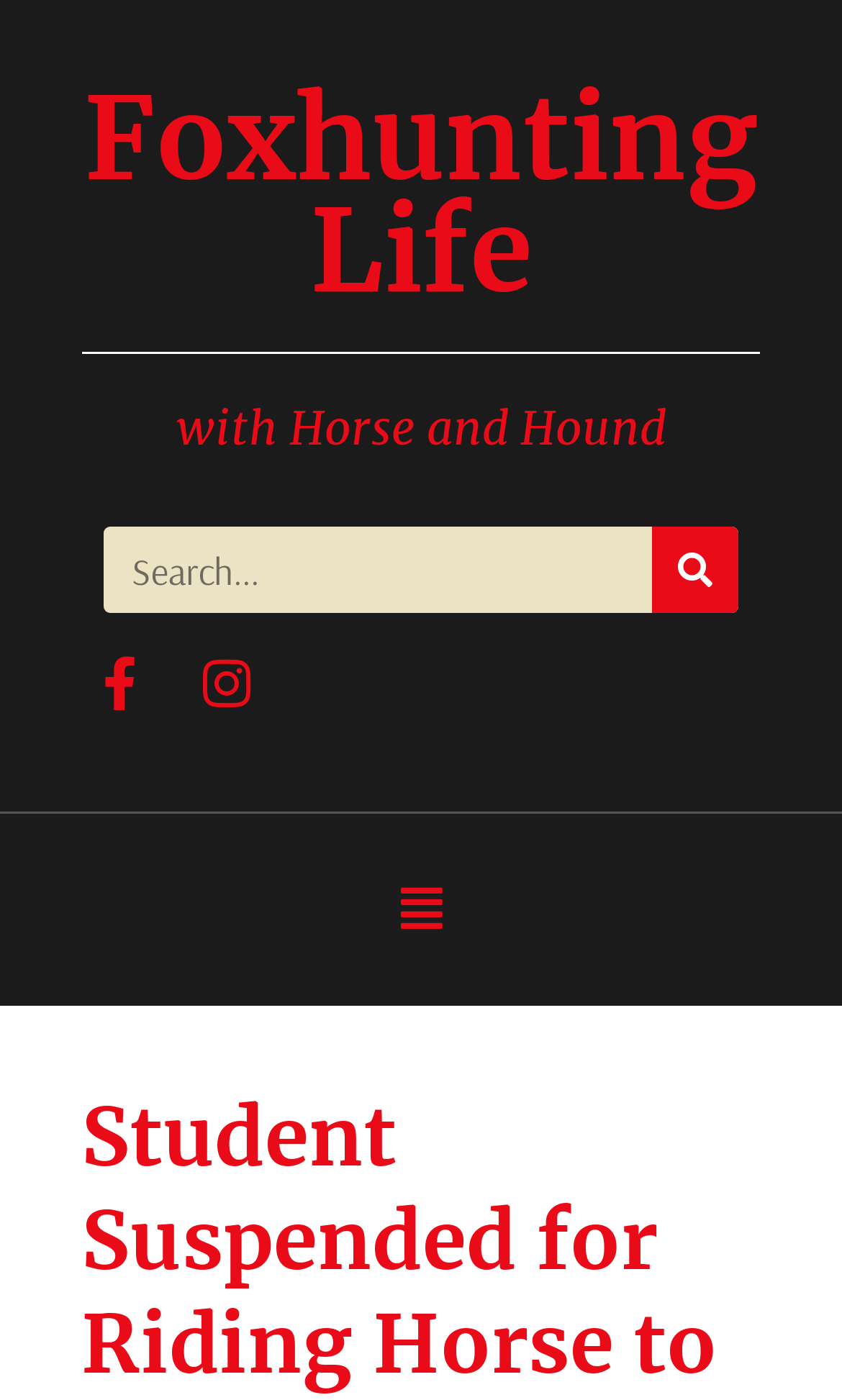Give a complete and precise description of the webpage's appearance.

The webpage is about a news article titled "Student Suspended for Riding Horse to School in Myopia Country - Foxhunting Life". At the top of the page, there is a link to "Foxhunting Life" that spans almost the entire width of the page. Below this link, there is a heading that reads "with Horse and Hound". 

On the left side of the page, there is a search bar with a search box and a search button. The search box is labeled "Search" and is accompanied by a search button to its right. 

To the right of the search bar, there are two links placed side by side. 

At the bottom of the page, there is a main menu button with an icon, which is partially hidden. The button is located near the bottom right corner of the page.